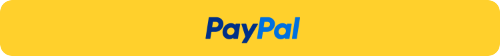Use a single word or phrase to answer the question: What does the stylized 'P' in the logo represent?

Dynamic and modern financial service